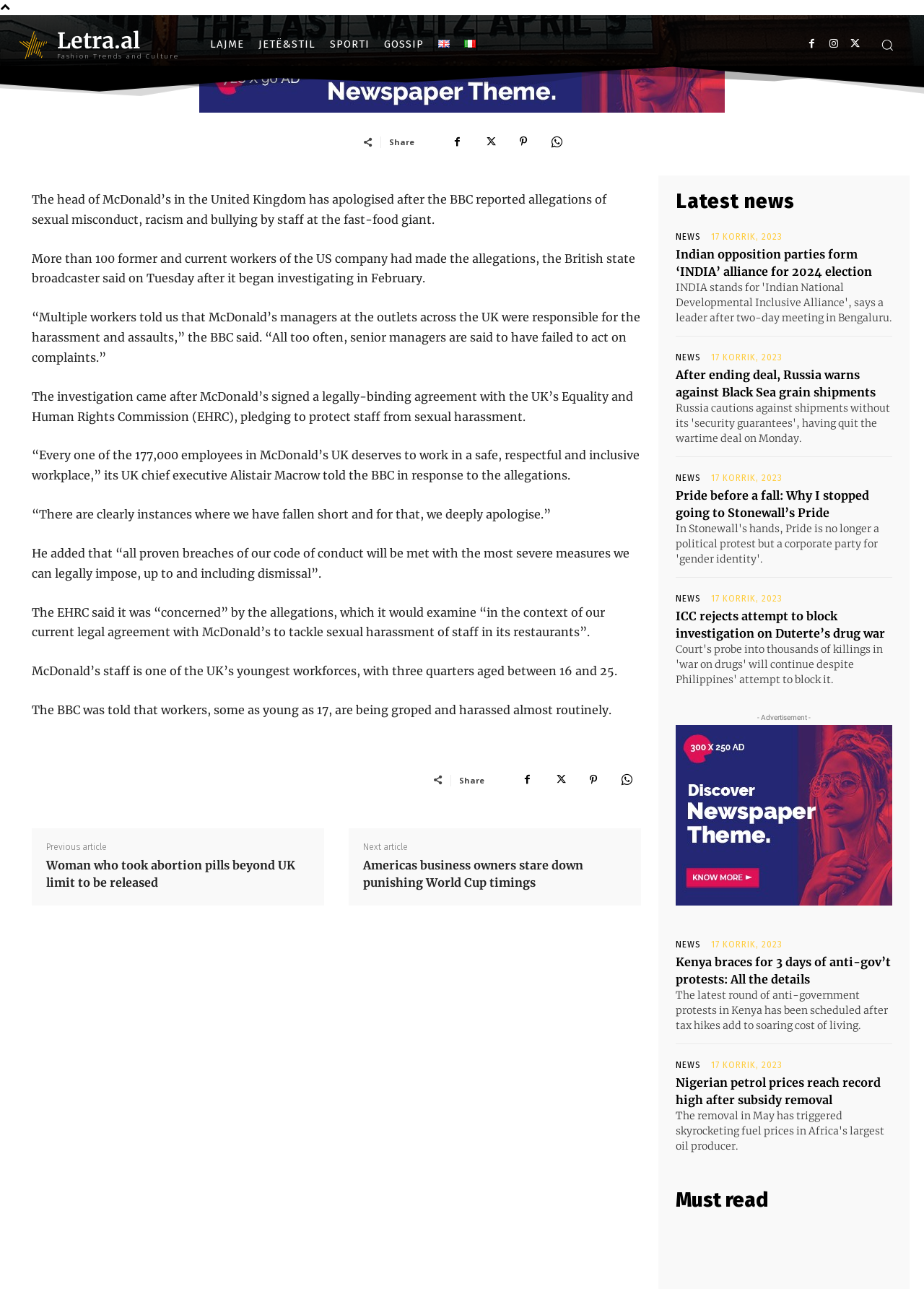Please pinpoint the bounding box coordinates for the region I should click to adhere to this instruction: "View the 'Previous article'".

[0.05, 0.653, 0.116, 0.661]